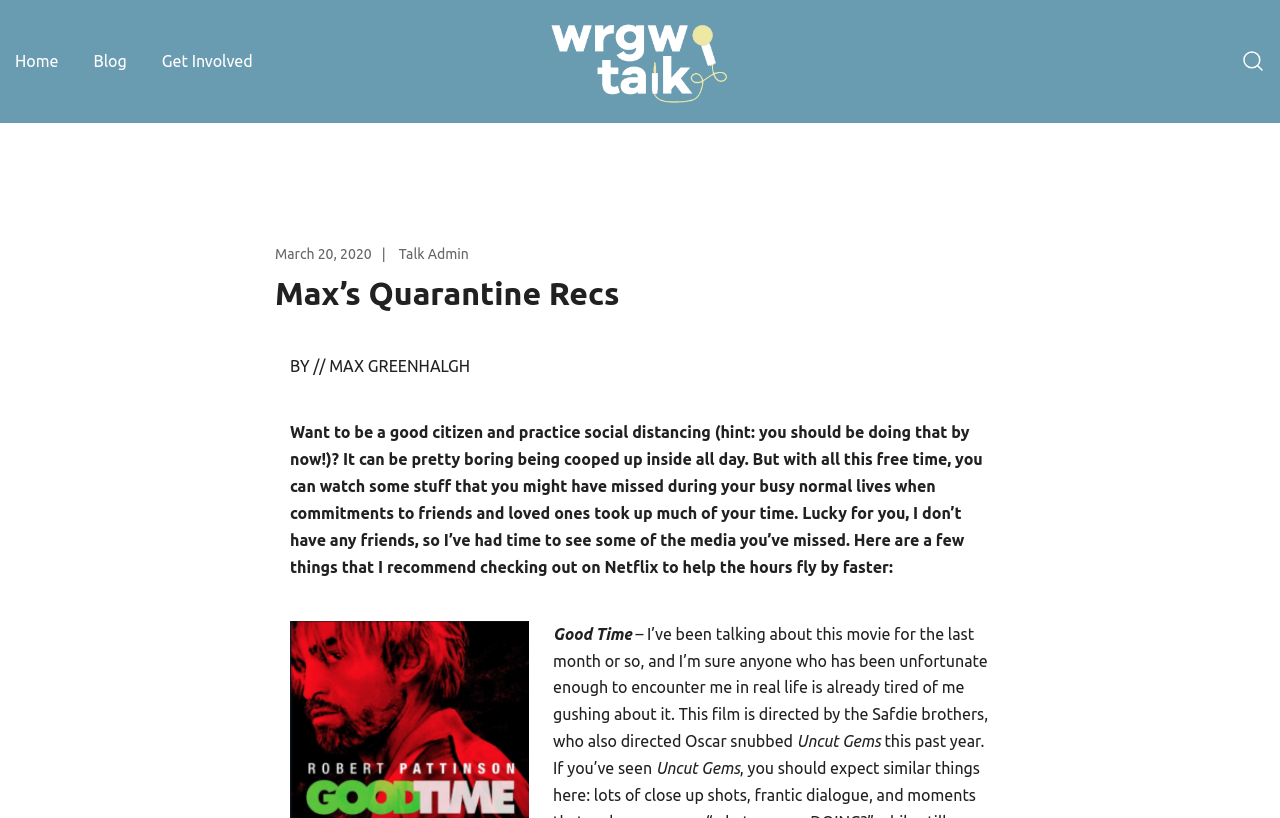What is the name of the radio station mentioned in the article?
Answer the question with a detailed explanation, including all necessary information.

The radio station 'WRGW Talk' is mentioned in the link at the top of the page, and also in the image and text 'For the chattiest hosts at WRGW'.